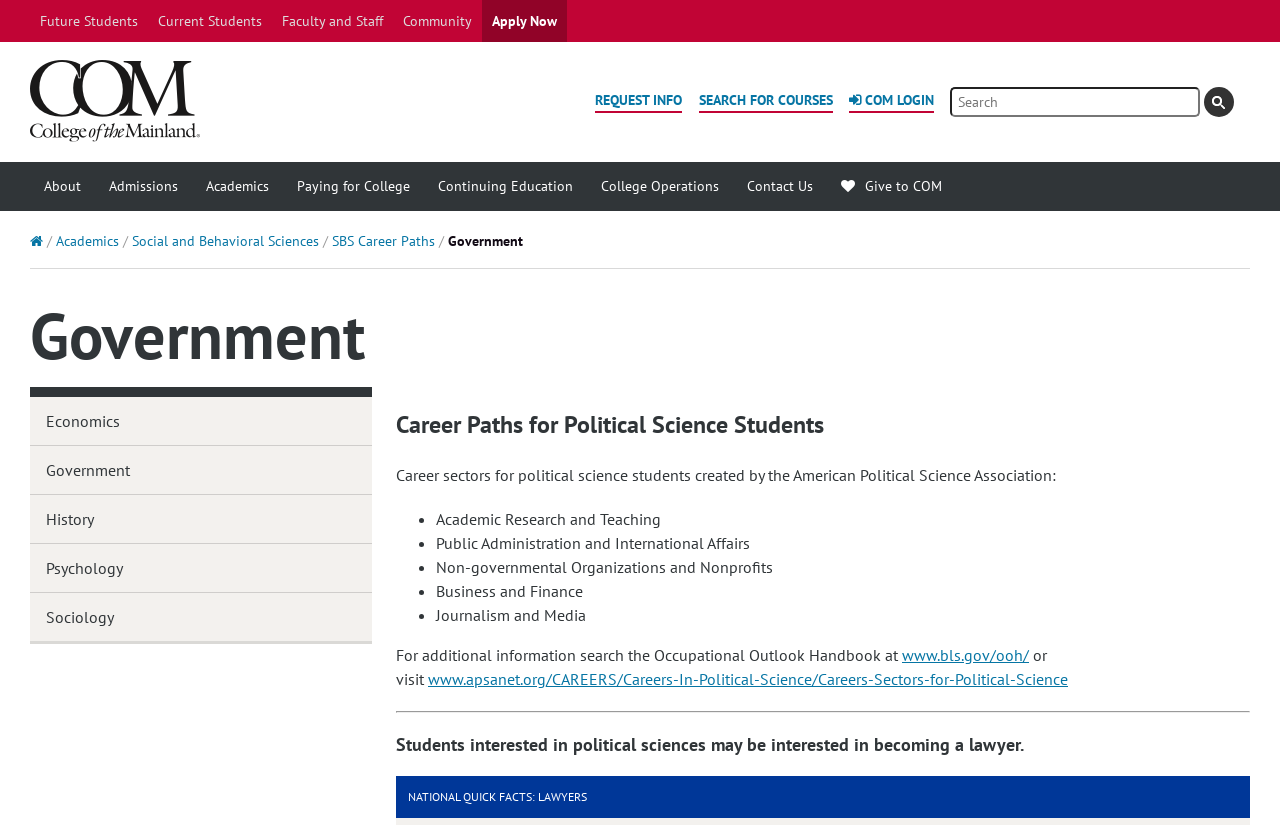Create a detailed summary of the webpage's content and design.

The webpage is about the Government department of a college, specifically College of the Mainland. At the top, there is a main menu navigation bar with links to various sections such as "Future Students", "Current Students", "Faculty and Staff", "Community", and "Apply Now". Below this, there is a section with links to "College Of The Mainland" and an image of the college's logo. 

On the right side of the page, there is a search bar with a "Search" button and a link to "COM LOGIN". Below this, there are links to "About", "Admissions", "Academics", "Paying for College", "Continuing Education", "College Operations", and "Contact Us". 

The main content of the page is about career paths for political science students. There is a heading "Government" followed by a subheading "Career Paths for Political Science Students". The page lists various career sectors for political science students, including academic research and teaching, public administration and international affairs, non-governmental organizations and nonprofits, business and finance, and journalism and media. 

Additionally, there is information about searching for additional career information on the Occupational Outlook Handbook website and a link to the American Political Science Association's website. 

At the bottom of the page, there is a section about students interested in political sciences becoming lawyers, with a table displaying national quick facts about lawyers. On the left side of the page, there are links to related departments such as Economics, Government, History, Psychology, and Sociology.